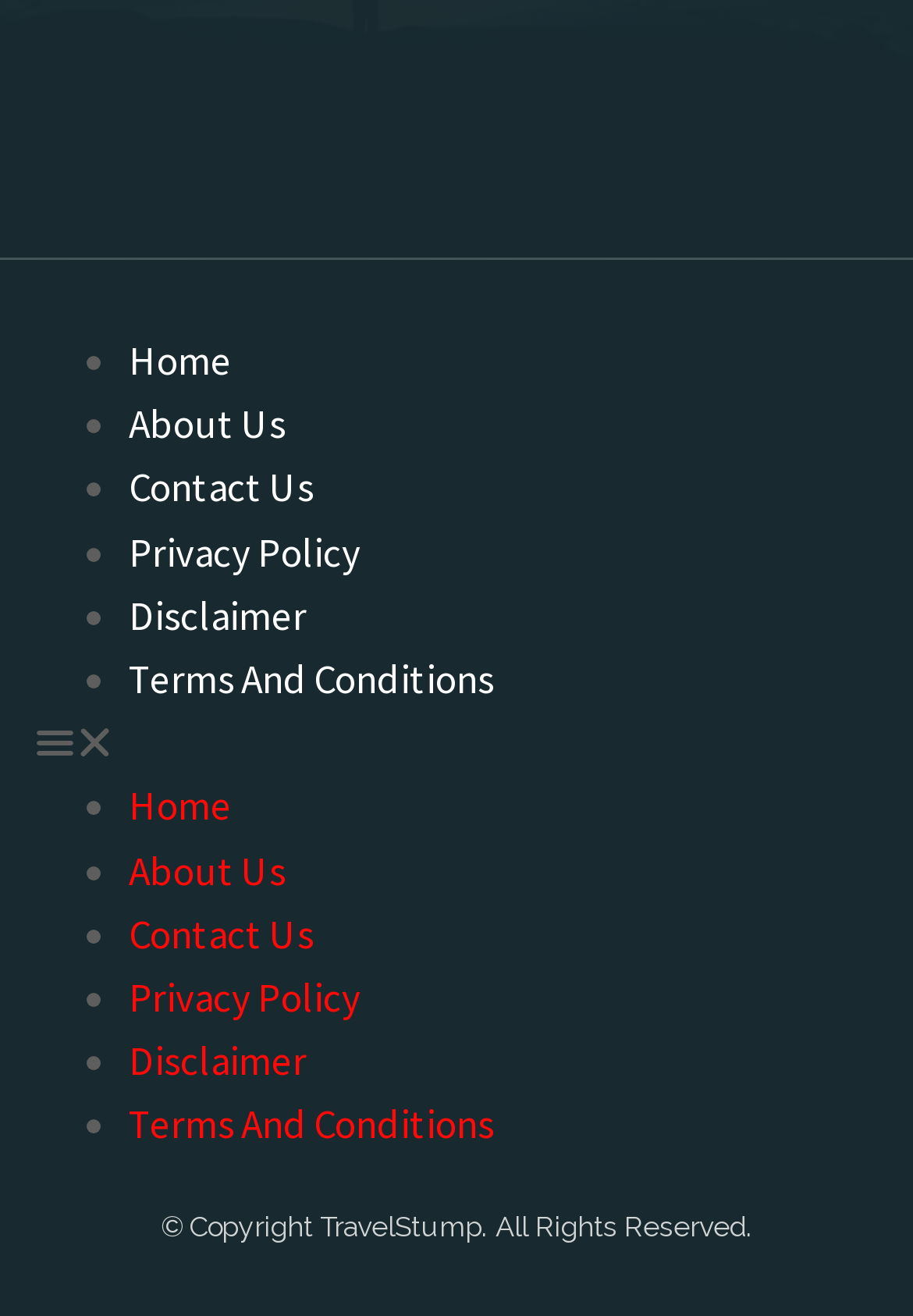Please answer the following question using a single word or phrase: 
What is the copyright information?

Copyright TravelStump